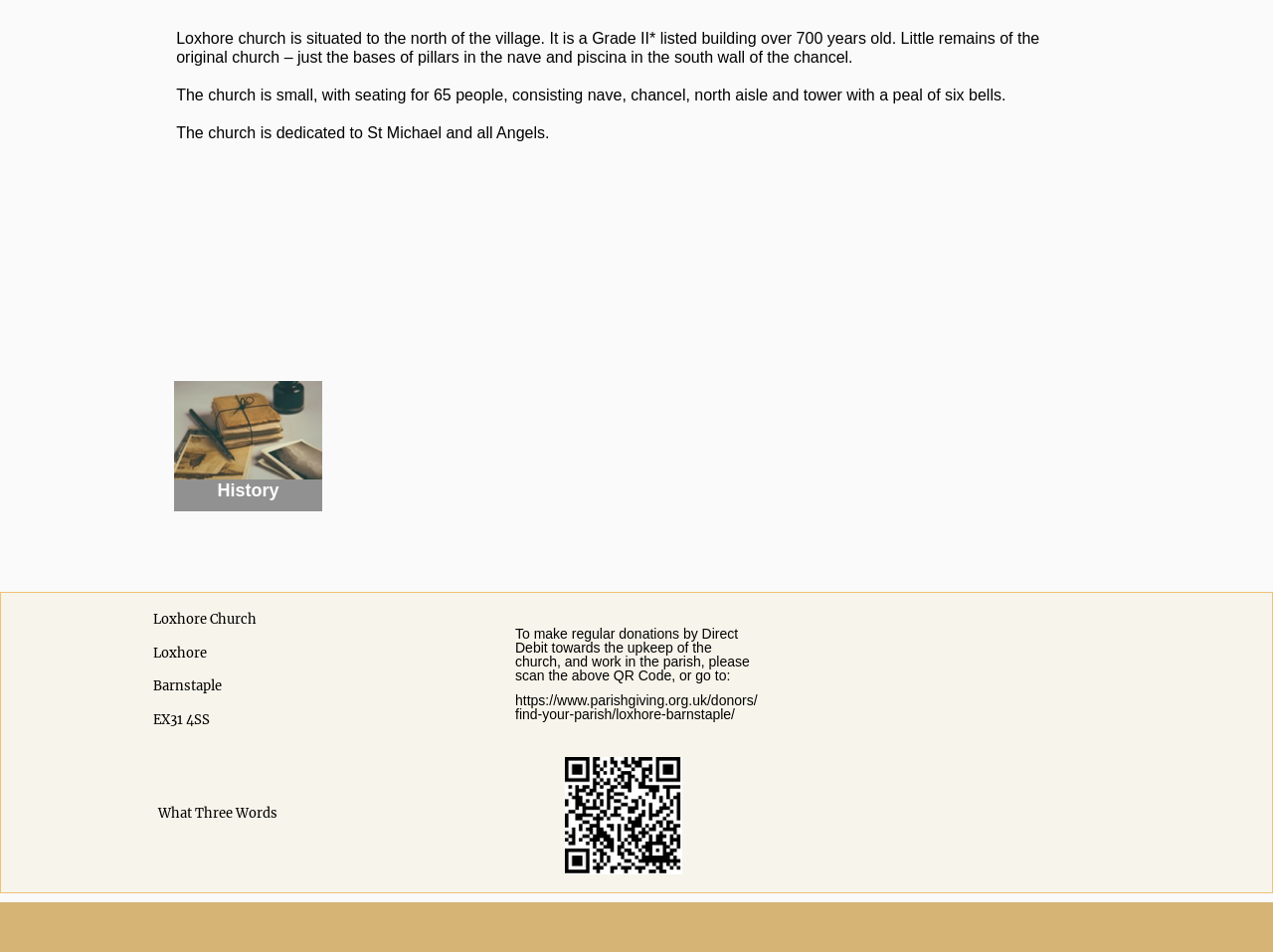Extract the bounding box coordinates of the UI element described: "https://www.parishgiving.org.uk/donors/find-your-parish/loxhore-barnstaple/". Provide the coordinates in the format [left, top, right, bottom] with values ranging from 0 to 1.

[0.405, 0.727, 0.595, 0.759]